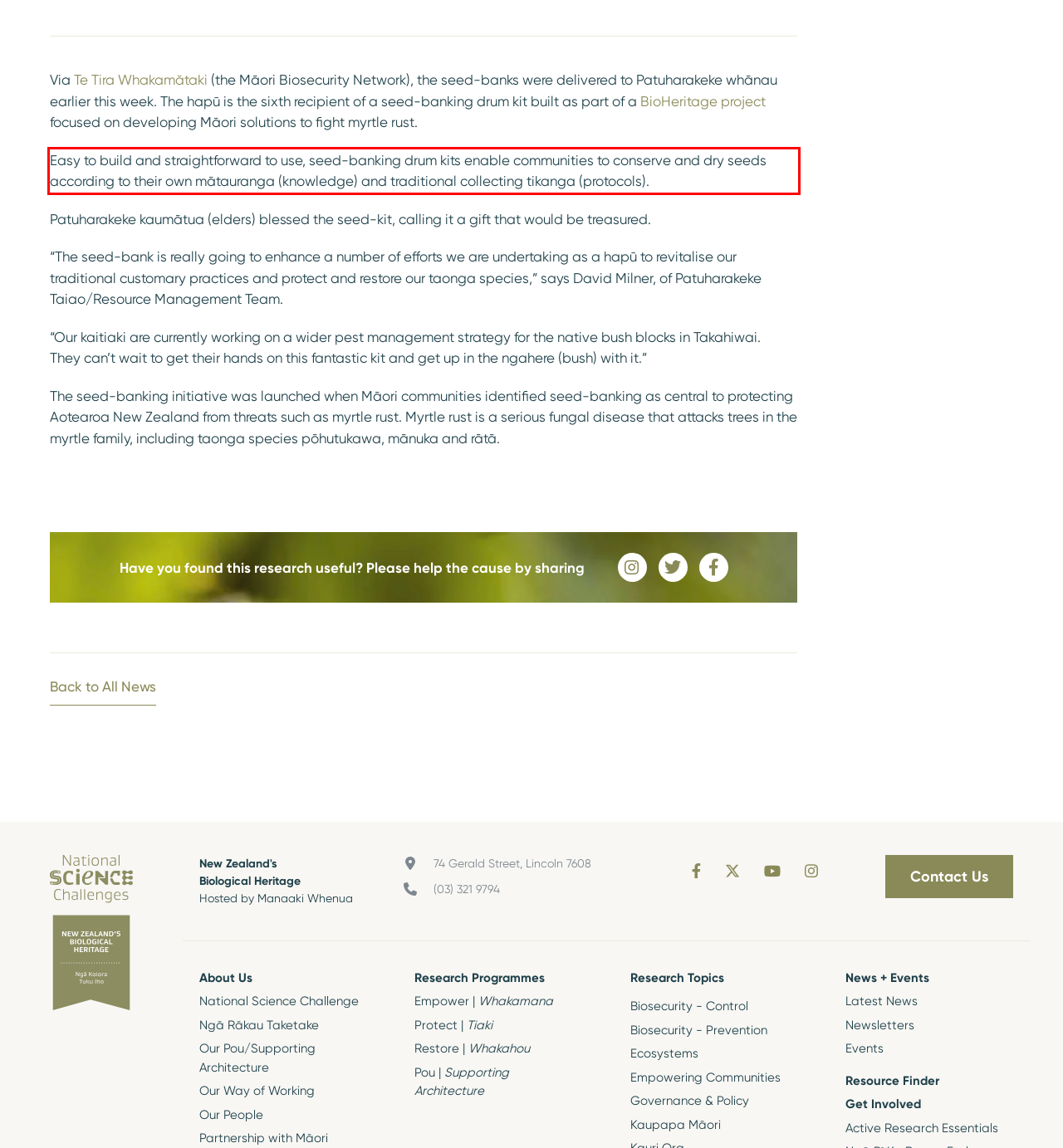Analyze the screenshot of the webpage that features a red bounding box and recognize the text content enclosed within this red bounding box.

Easy to build and straightforward to use, seed-banking drum kits enable communities to conserve and dry seeds according to their own mātauranga (knowledge) and traditional collecting tikanga (protocols).